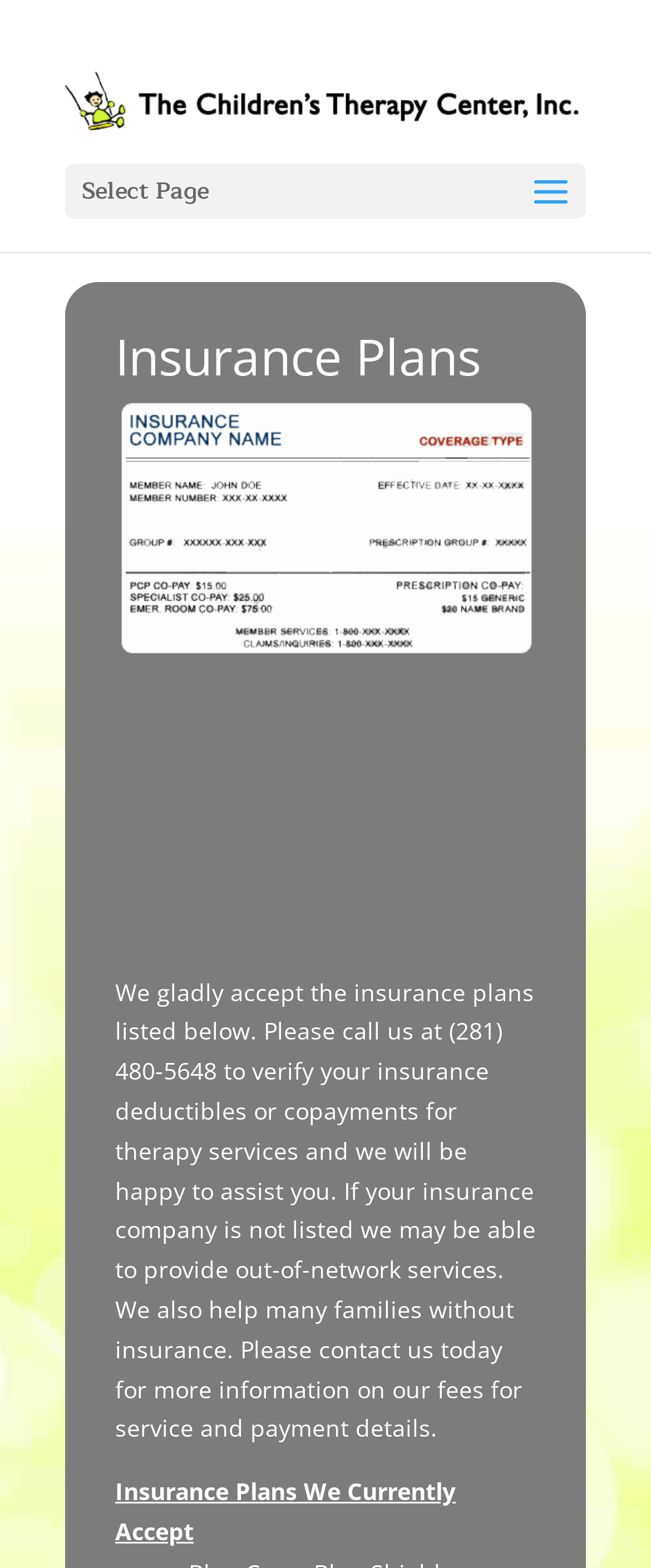What is the image displayed next to the heading 'Insurance Plans'? Look at the image and give a one-word or short phrase answer.

Health-Insurance-Card